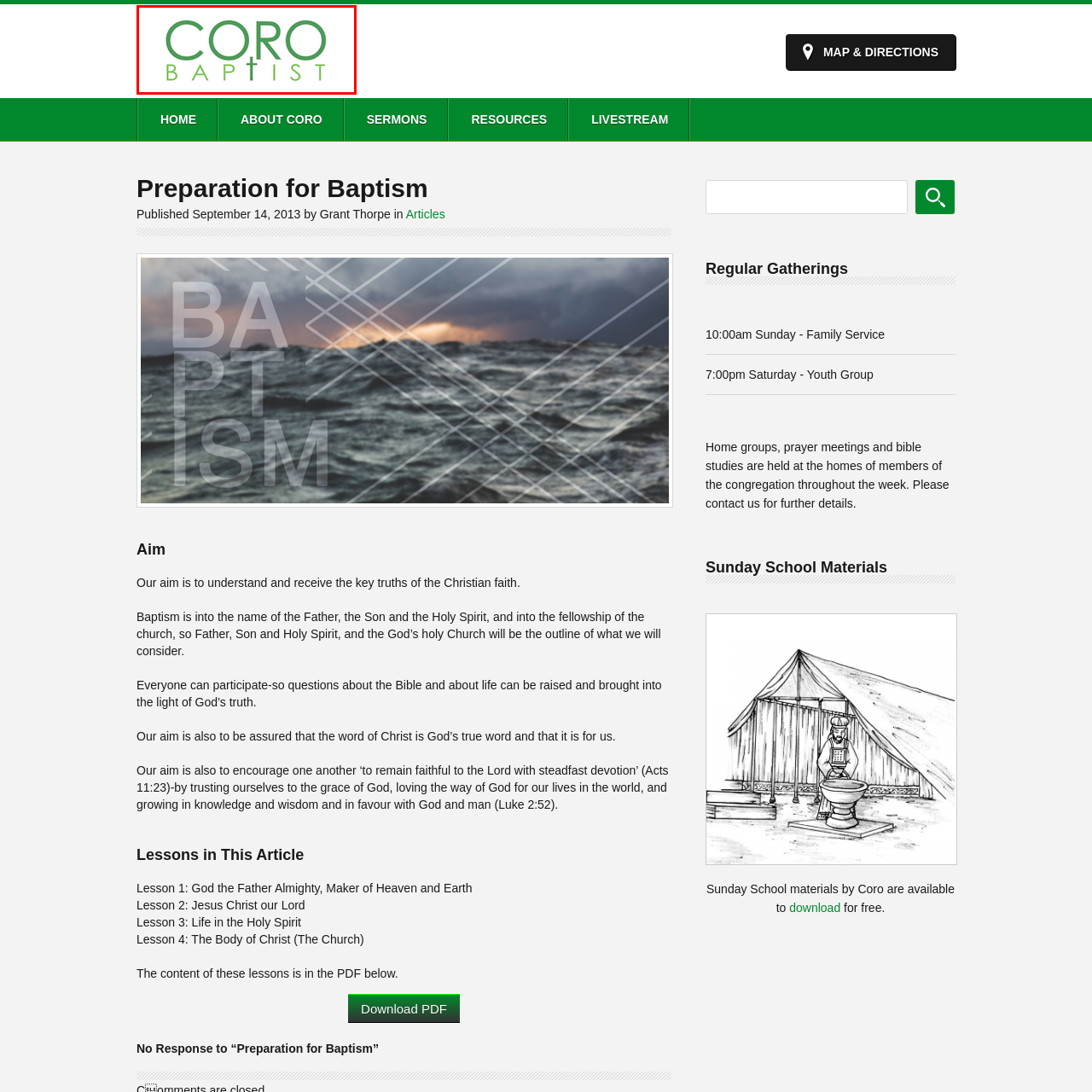What is the purpose of the logo?
Focus on the image inside the red bounding box and offer a thorough and detailed answer to the question.

The caption states that the logo reflects the community's commitment to faith and fellowship, serving as a welcoming symbol for both current and prospective members, which implies that the logo is meant to be an inclusive and inviting representation of the church.